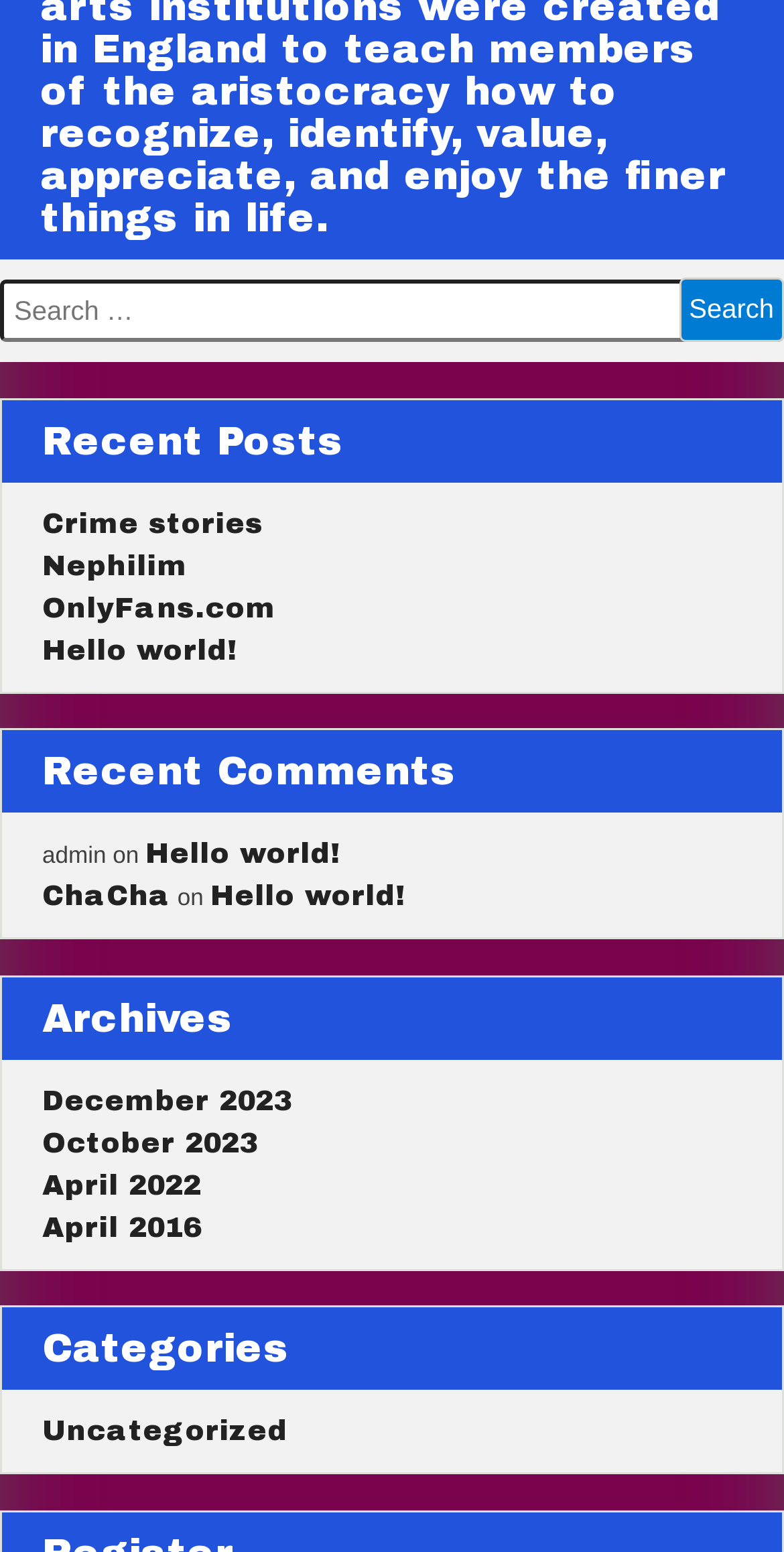Could you specify the bounding box coordinates for the clickable section to complete the following instruction: "Browse archives for 'December 2023'"?

[0.054, 0.7, 0.372, 0.719]